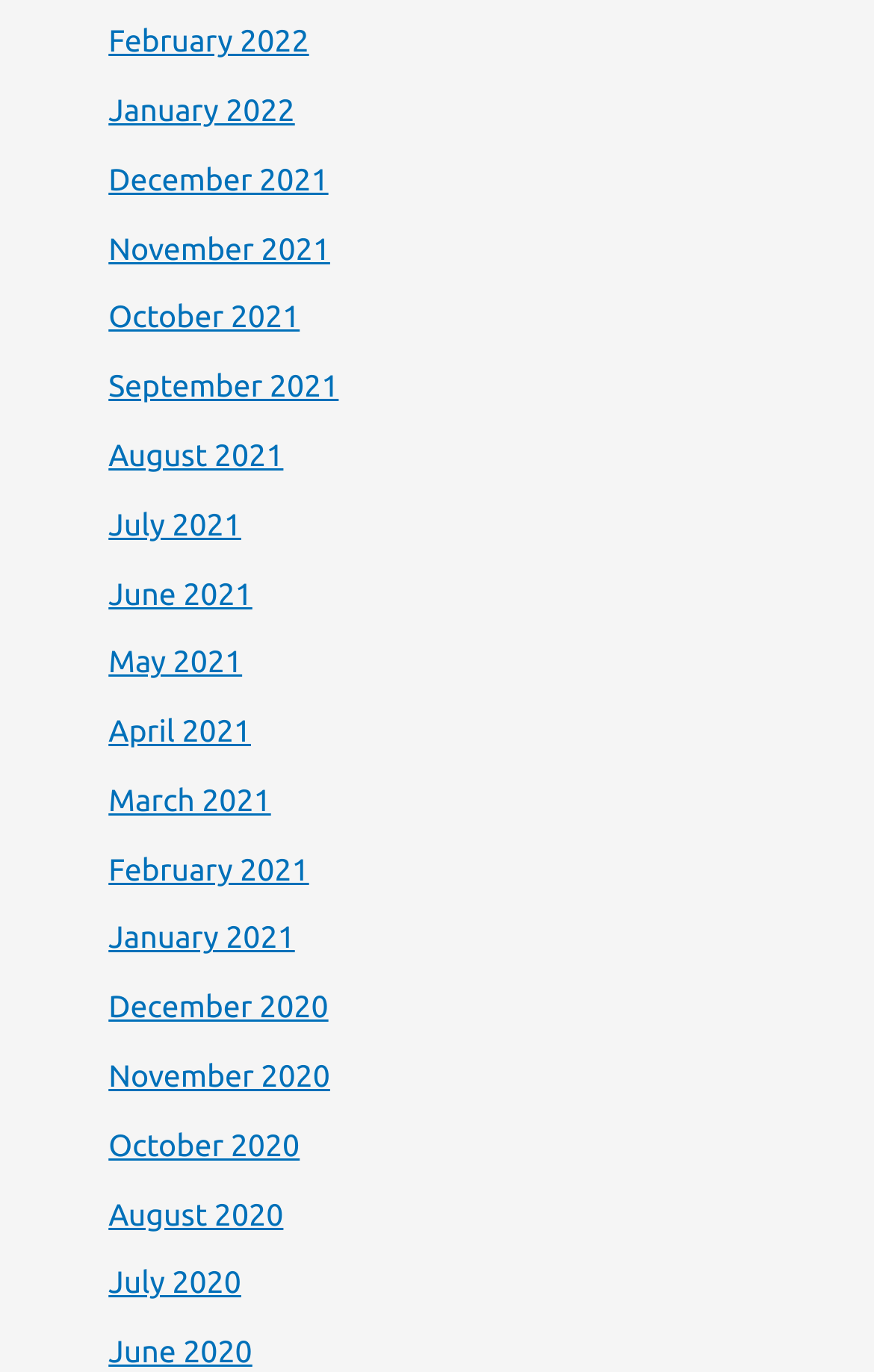Please determine the bounding box coordinates of the element to click on in order to accomplish the following task: "browse December 2020". Ensure the coordinates are four float numbers ranging from 0 to 1, i.e., [left, top, right, bottom].

[0.124, 0.721, 0.376, 0.747]